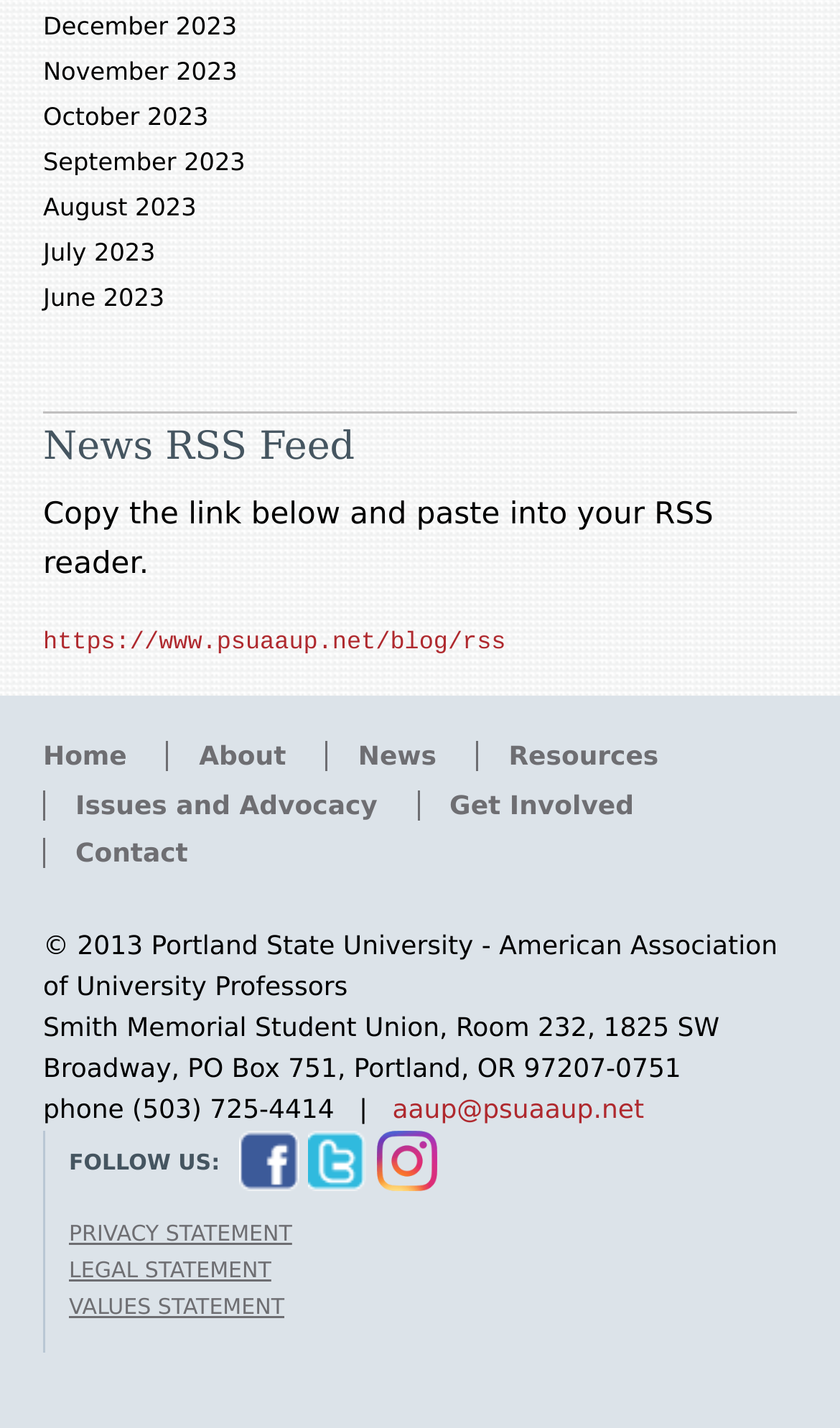Find the bounding box coordinates of the element's region that should be clicked in order to follow the given instruction: "Copy the RSS feed link". The coordinates should consist of four float numbers between 0 and 1, i.e., [left, top, right, bottom].

[0.051, 0.442, 0.602, 0.46]